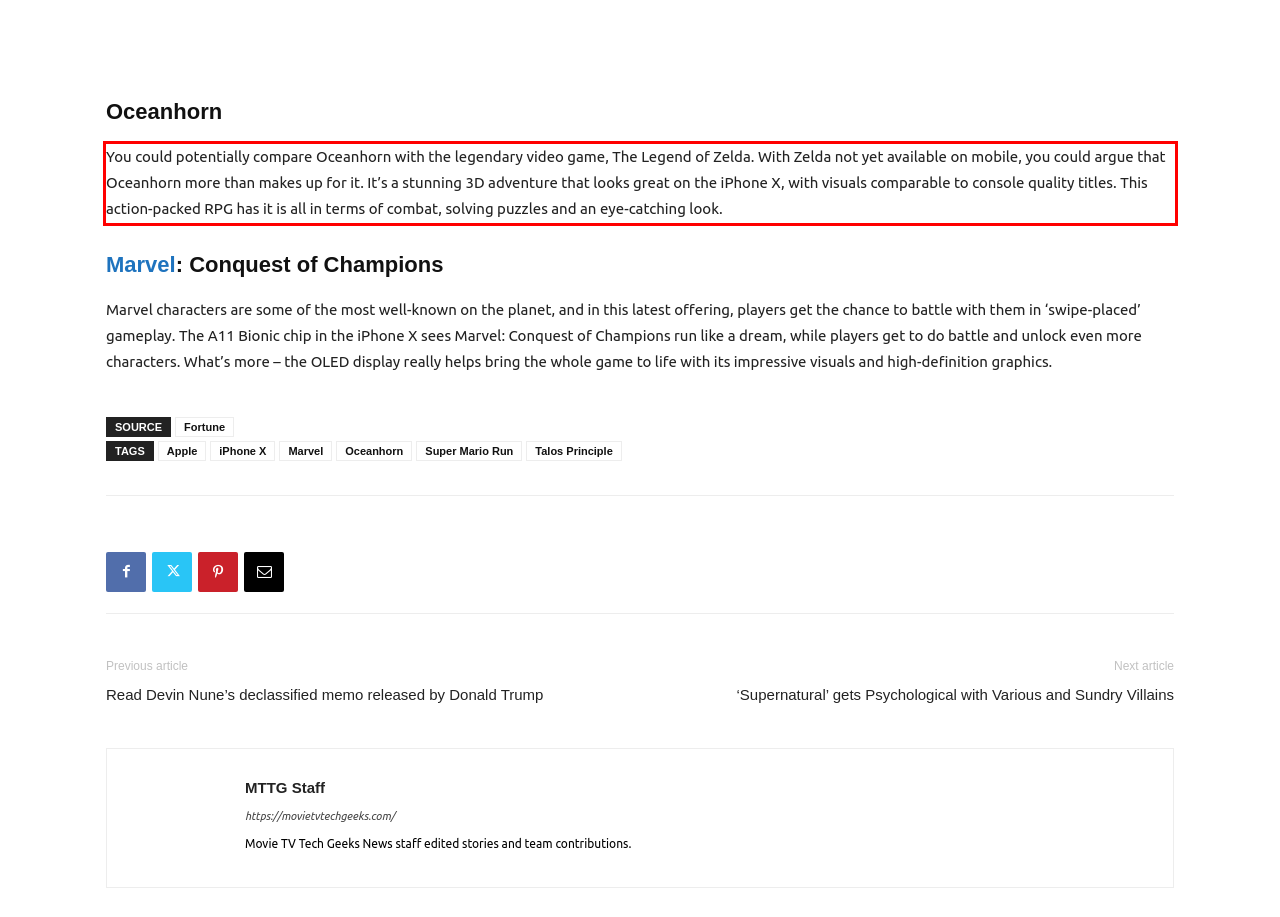Examine the webpage screenshot, find the red bounding box, and extract the text content within this marked area.

You could potentially compare Oceanhorn with the legendary video game, The Legend of Zelda. With Zelda not yet available on mobile, you could argue that Oceanhorn more than makes up for it. It’s a stunning 3D adventure that looks great on the iPhone X, with visuals comparable to console quality titles. This action-packed RPG has it is all in terms of combat, solving puzzles and an eye-catching look.